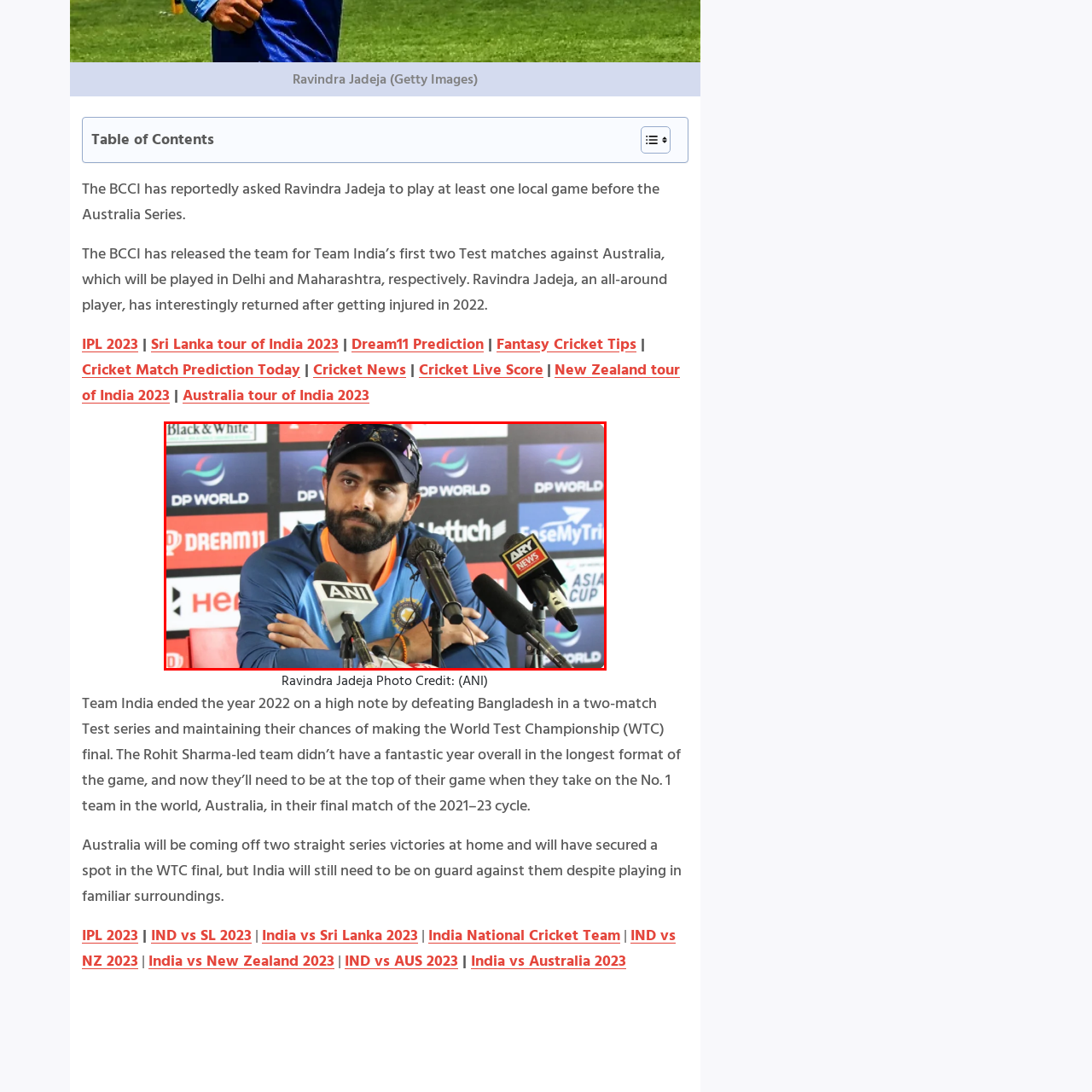Check the area bordered by the red box and provide a single word or phrase as the answer to the question: What is the purpose of the event where Ravindra Jadeja is seen?

press conference